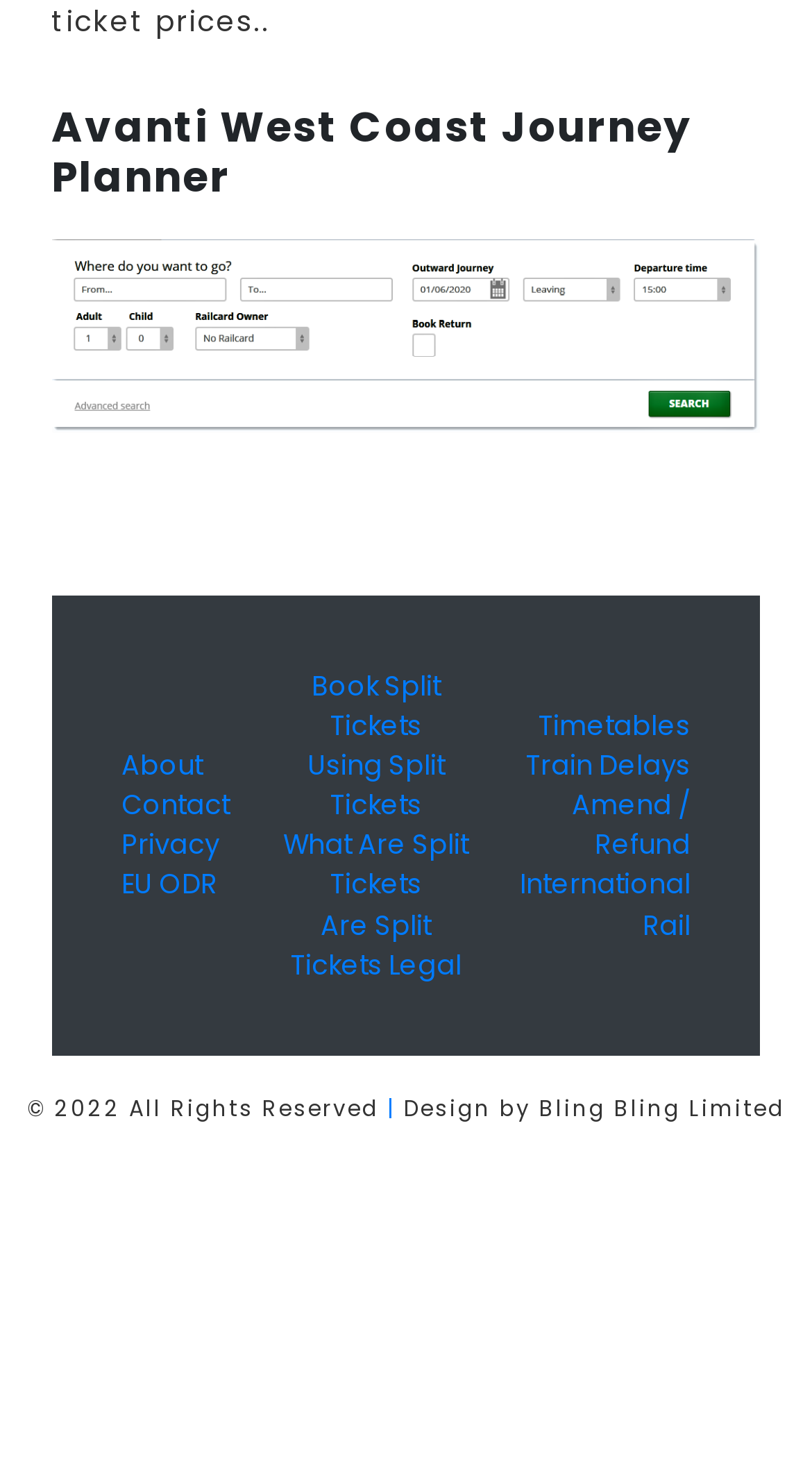Determine the bounding box coordinates for the region that must be clicked to execute the following instruction: "Check train timetables".

[0.663, 0.429, 0.851, 0.453]